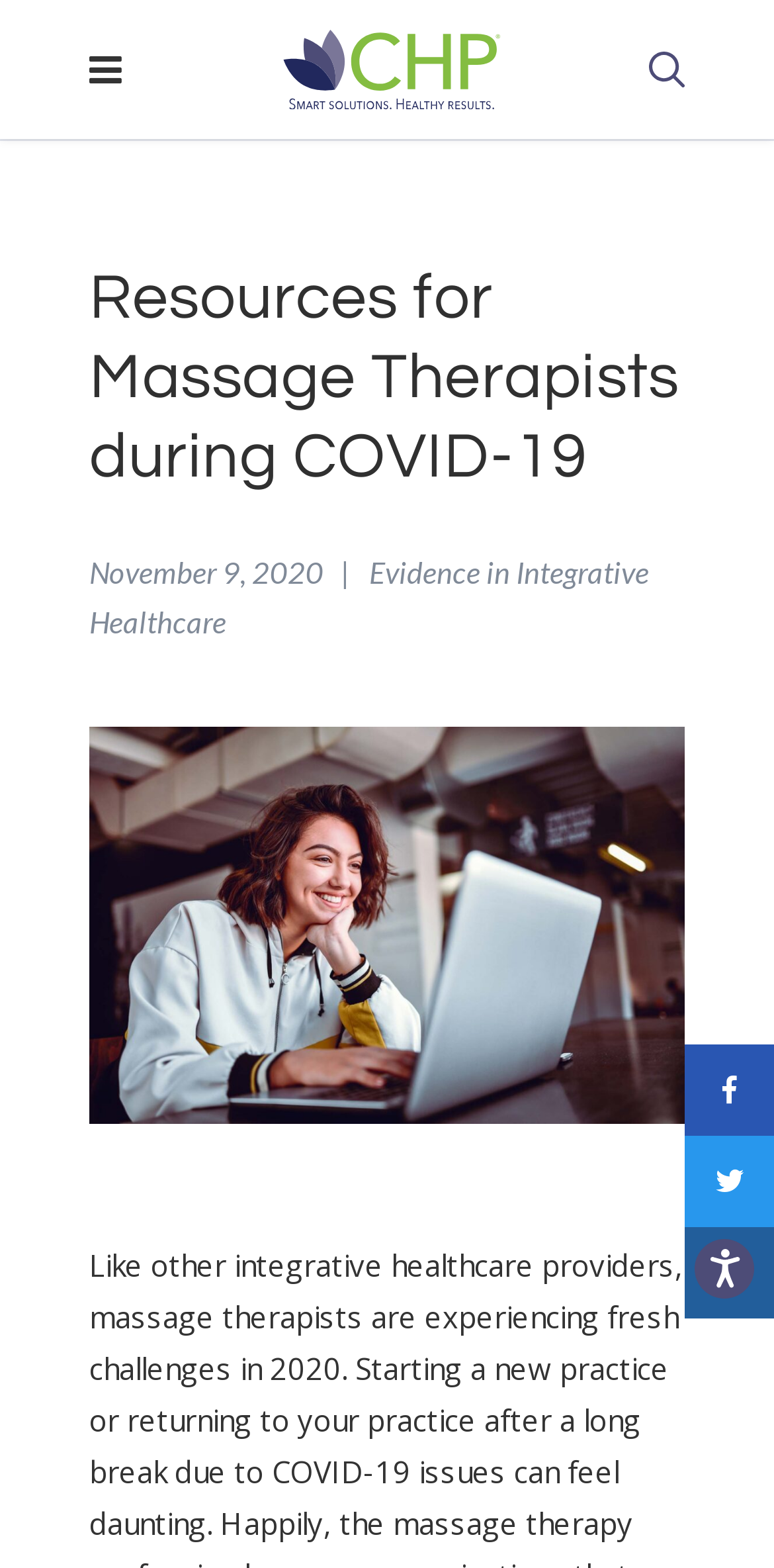Elaborate on the information and visuals displayed on the webpage.

The webpage appears to be a resource page for massage therapists during the COVID-19 pandemic, provided by CHP Group. At the top left corner, there is a link to "Skip to Content" and a button to access accessibility options. To the right of these elements, there is an image and a link with a mobile logo.

Below the top elements, there is a prominent heading that reads "Resources for Massage Therapists during COVID-19" and a subheading that provides the date "November 9, 2020" and the category "Evidence in Integrative Healthcare". These headings are positioned near the top center of the page.

At the top right corner, there are three social media links, represented by icons, which are aligned horizontally. There is also a link with a logo, positioned near the top center of the page.

The page has a total of 7 links, 3 images, and 2 headings. The elements are arranged in a clean and organized manner, making it easy to navigate and find the desired resources.